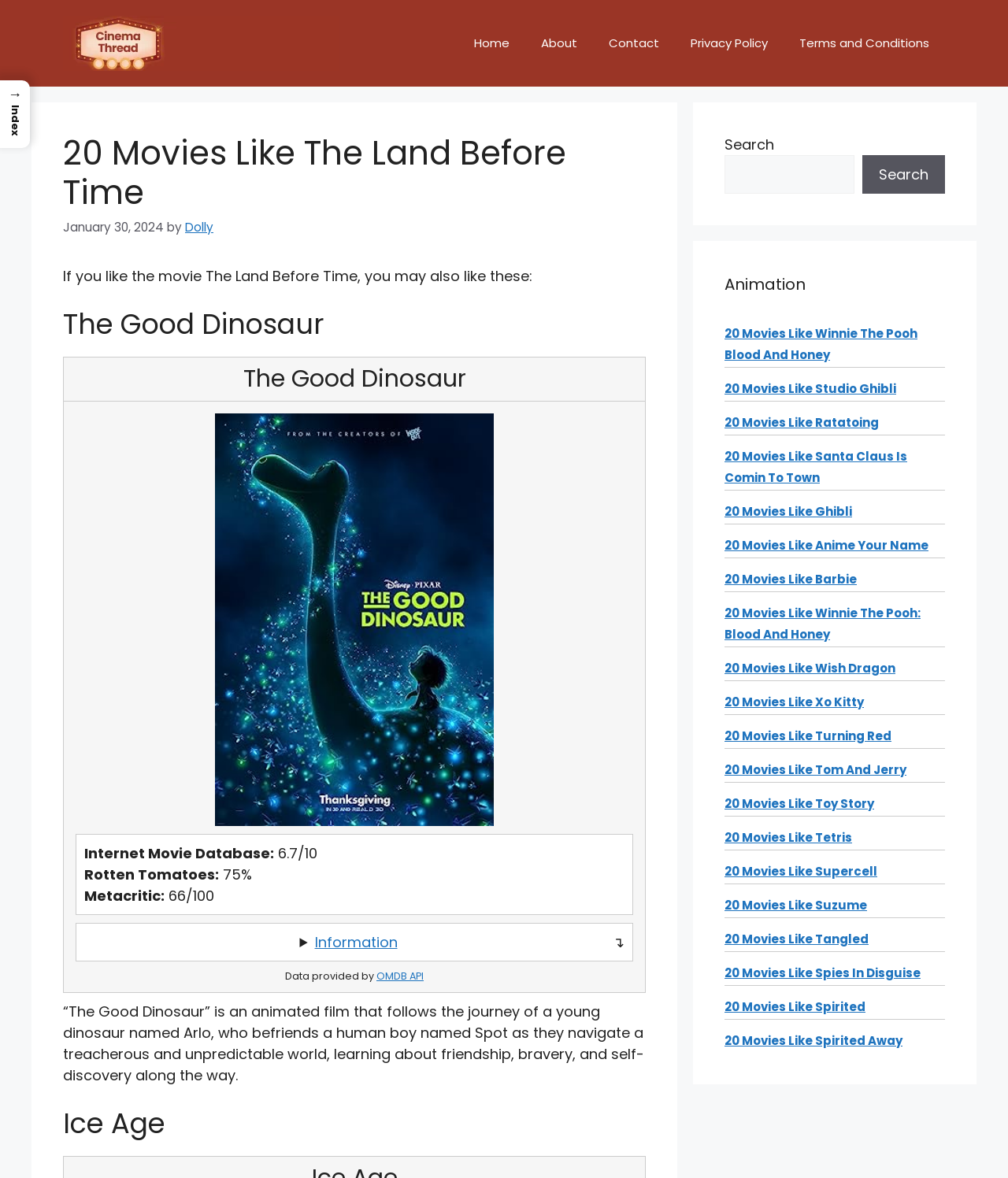How many movies are listed as similar to The Land Before Time?
Give a comprehensive and detailed explanation for the question.

The webpage is titled '20 Movies Like The Land Before Time', which suggests that there are 20 movies listed as similar to The Land Before Time. This information is provided to give an idea of the scope of the webpage's content.